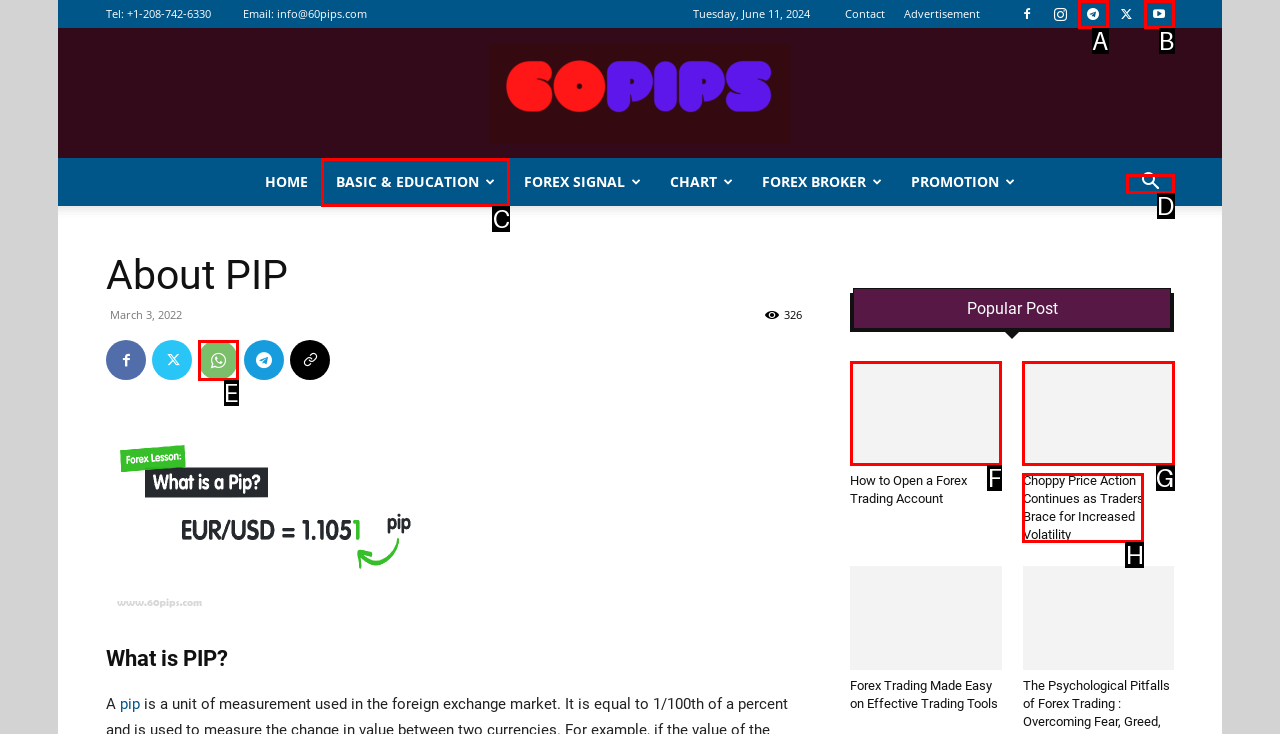Identify the option that corresponds to the given description: Turtles. Reply with the letter of the chosen option directly.

None